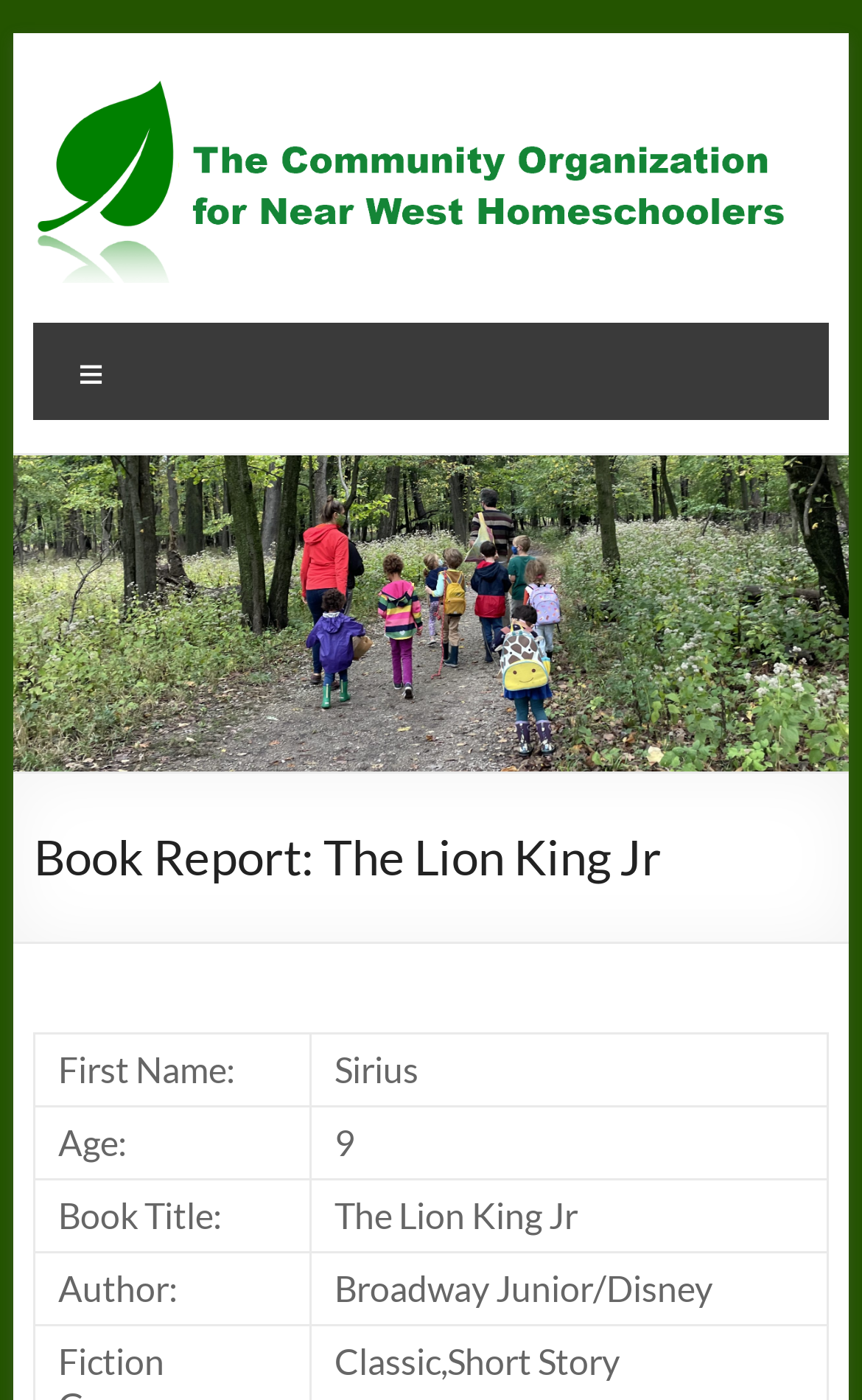Refer to the image and provide a thorough answer to this question:
How old is the person submitting the book report?

The question can be answered by looking at the gridcell 'Age:' which contains the value '9'.